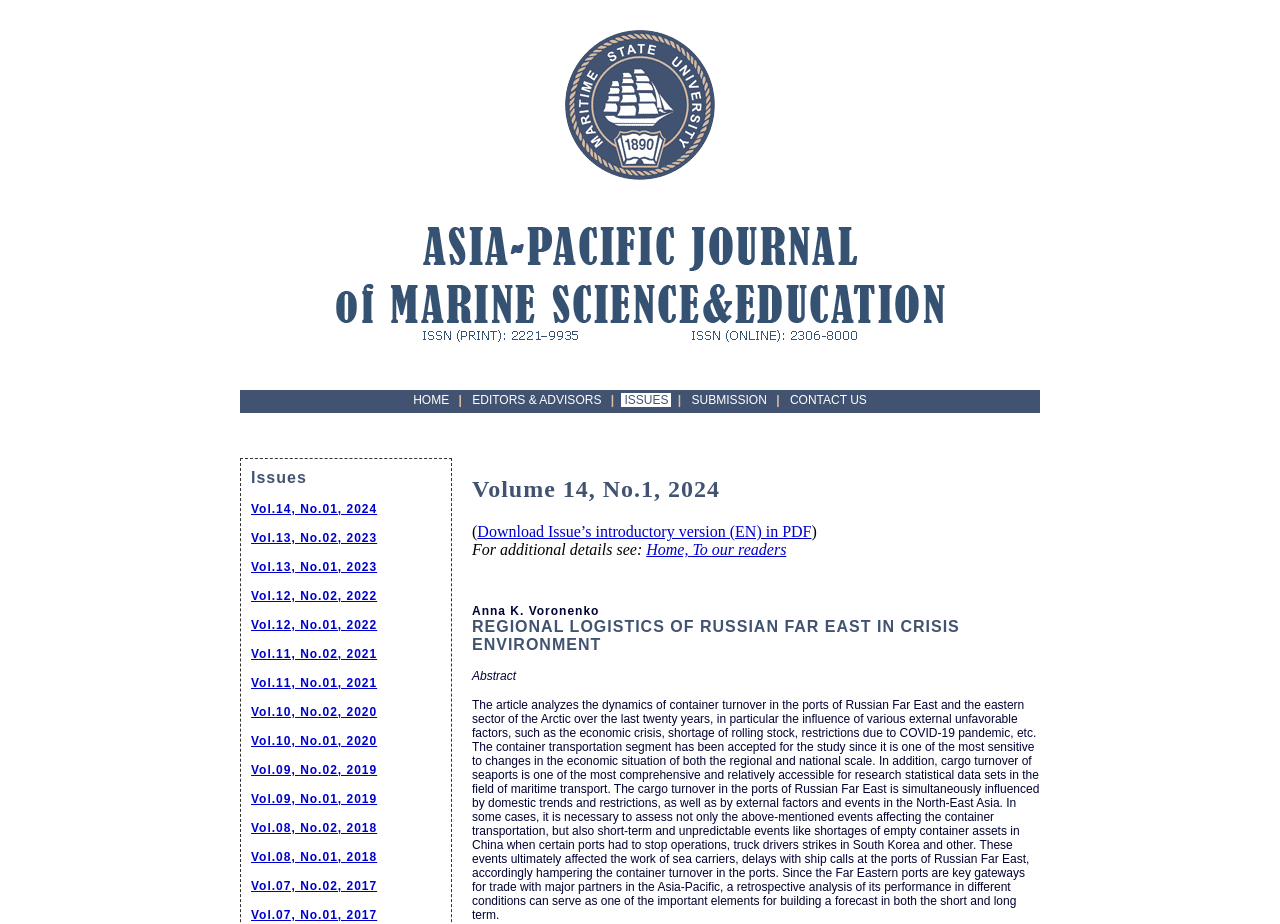Given the description "HOME", provide the bounding box coordinates of the corresponding UI element.

[0.32, 0.425, 0.353, 0.44]